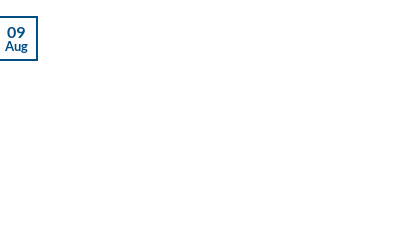What is the context of the date provided on the webpage?
Based on the image, provide your answer in one word or phrase.

Bus performance and reliability